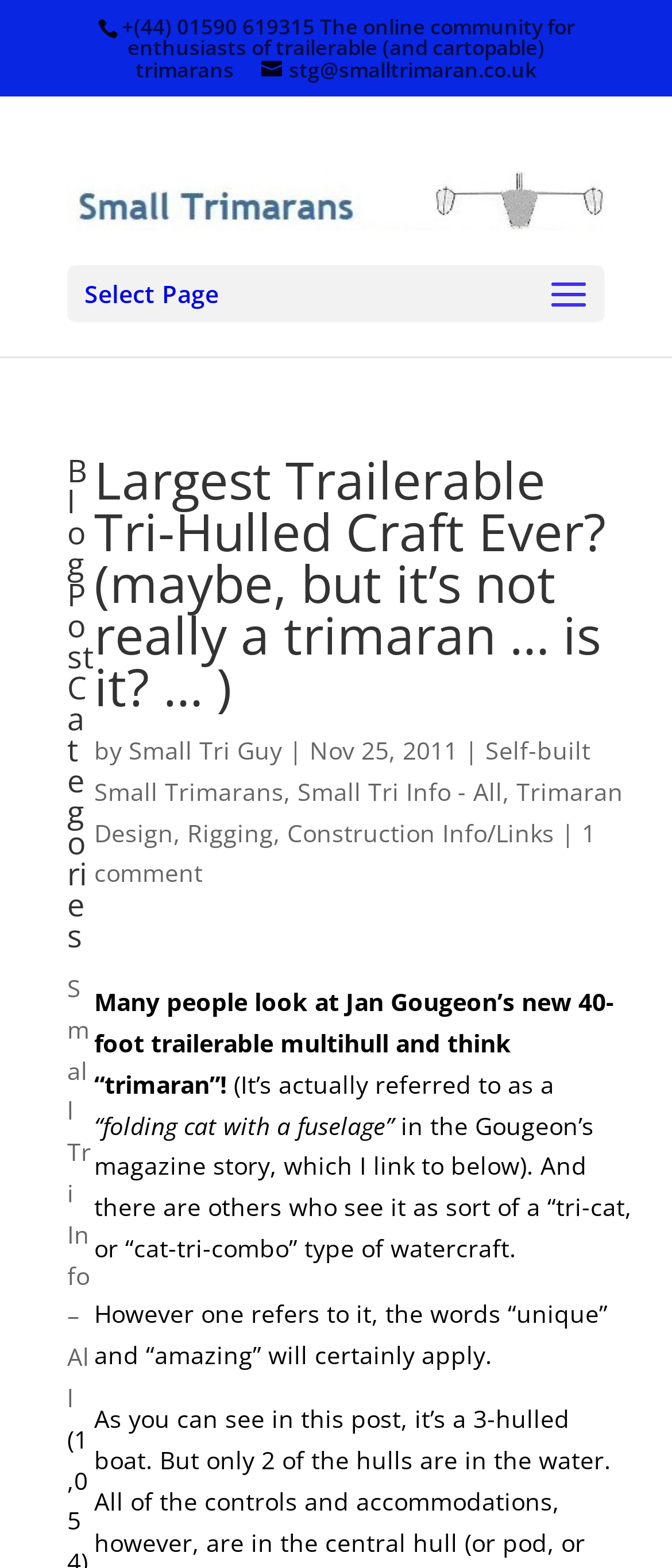Show the bounding box coordinates for the HTML element described as: "aria-label="Toggle navigation"".

None